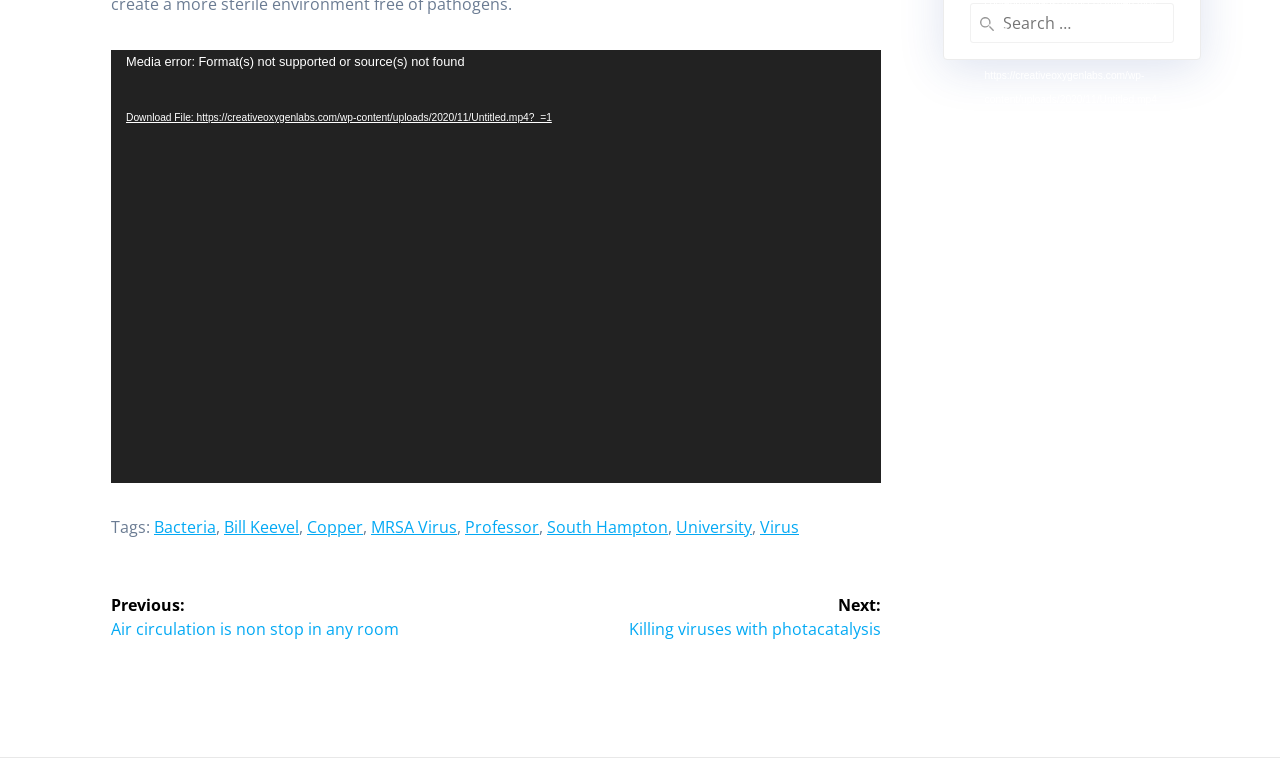Kindly determine the bounding box coordinates of the area that needs to be clicked to fulfill this instruction: "Search for a topic".

[0.757, 0.004, 0.918, 0.057]